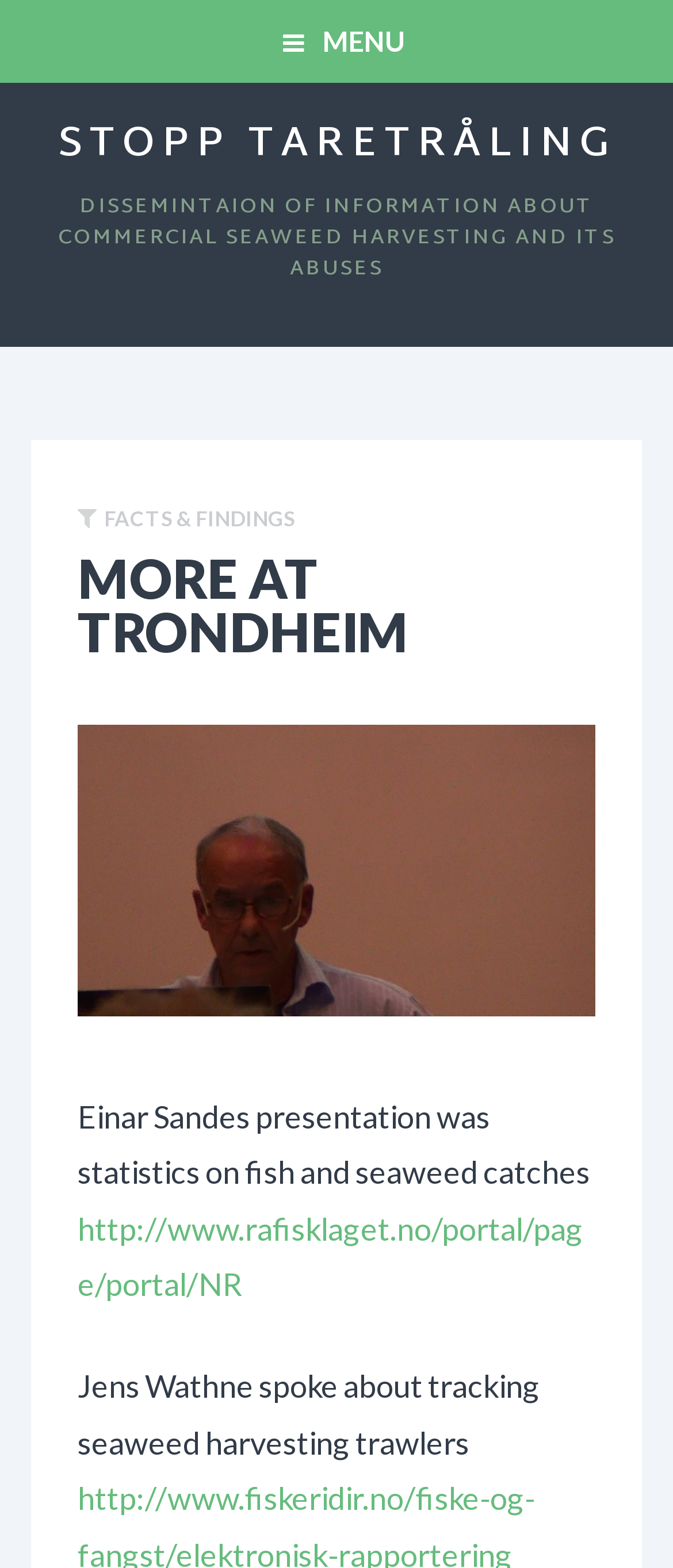Specify the bounding box coordinates for the region that must be clicked to perform the given instruction: "Open Einar Sande's presentation".

[0.115, 0.771, 0.867, 0.831]